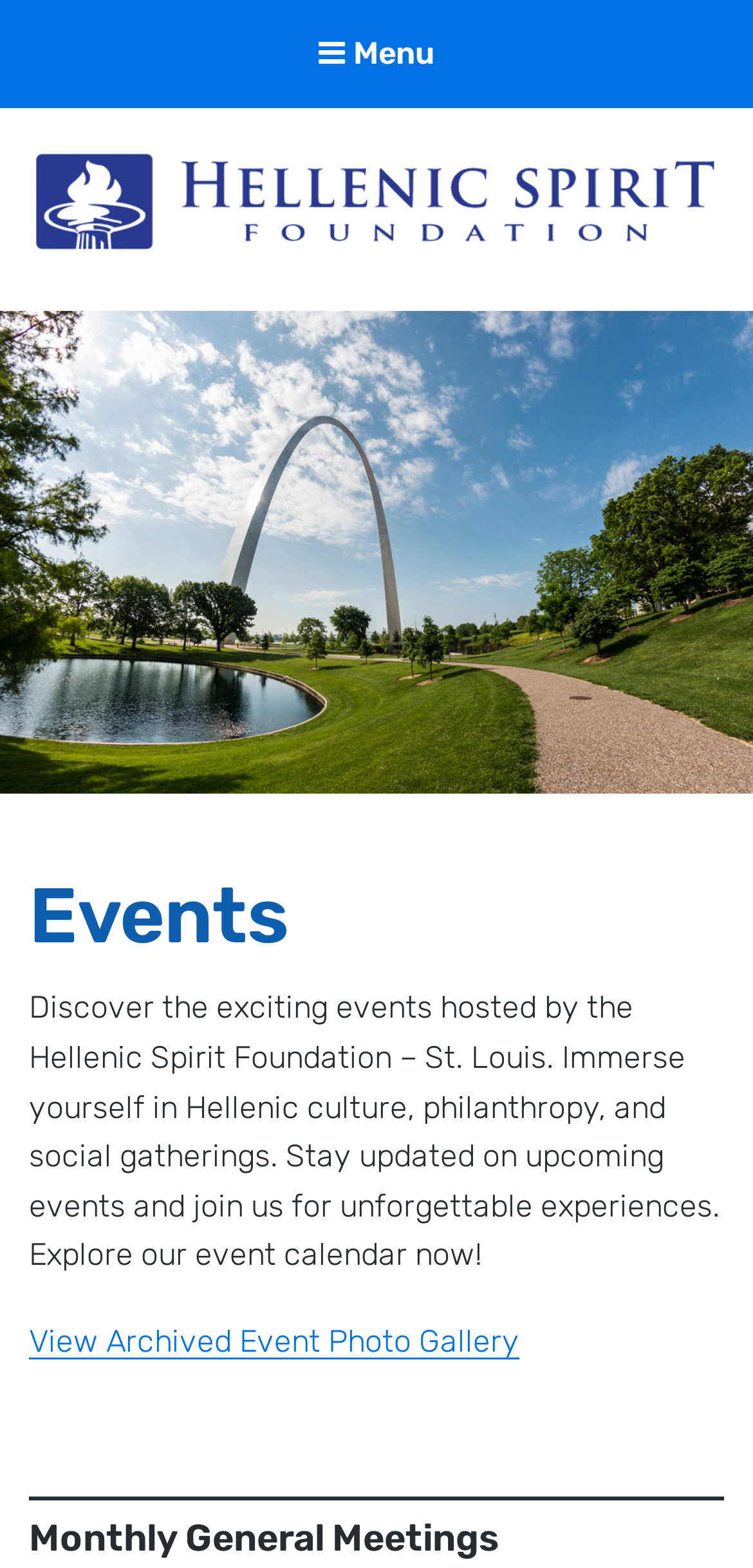Can users stay updated on upcoming events?
Answer the question with as much detail as you can, using the image as a reference.

The webpage mentions 'Stay updated on upcoming events' and provides a way to join the mailing list, suggesting that users can stay informed about upcoming events.